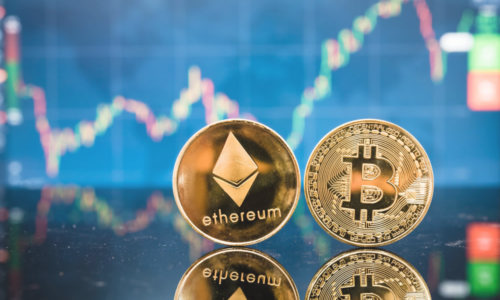What is the surface on which the coins are placed?
Refer to the image and provide a thorough answer to the question.

The coins are placed in the foreground, reflecting light against a sleek surface, which enhances their visual appeal and provides a clean and modern background for the image.